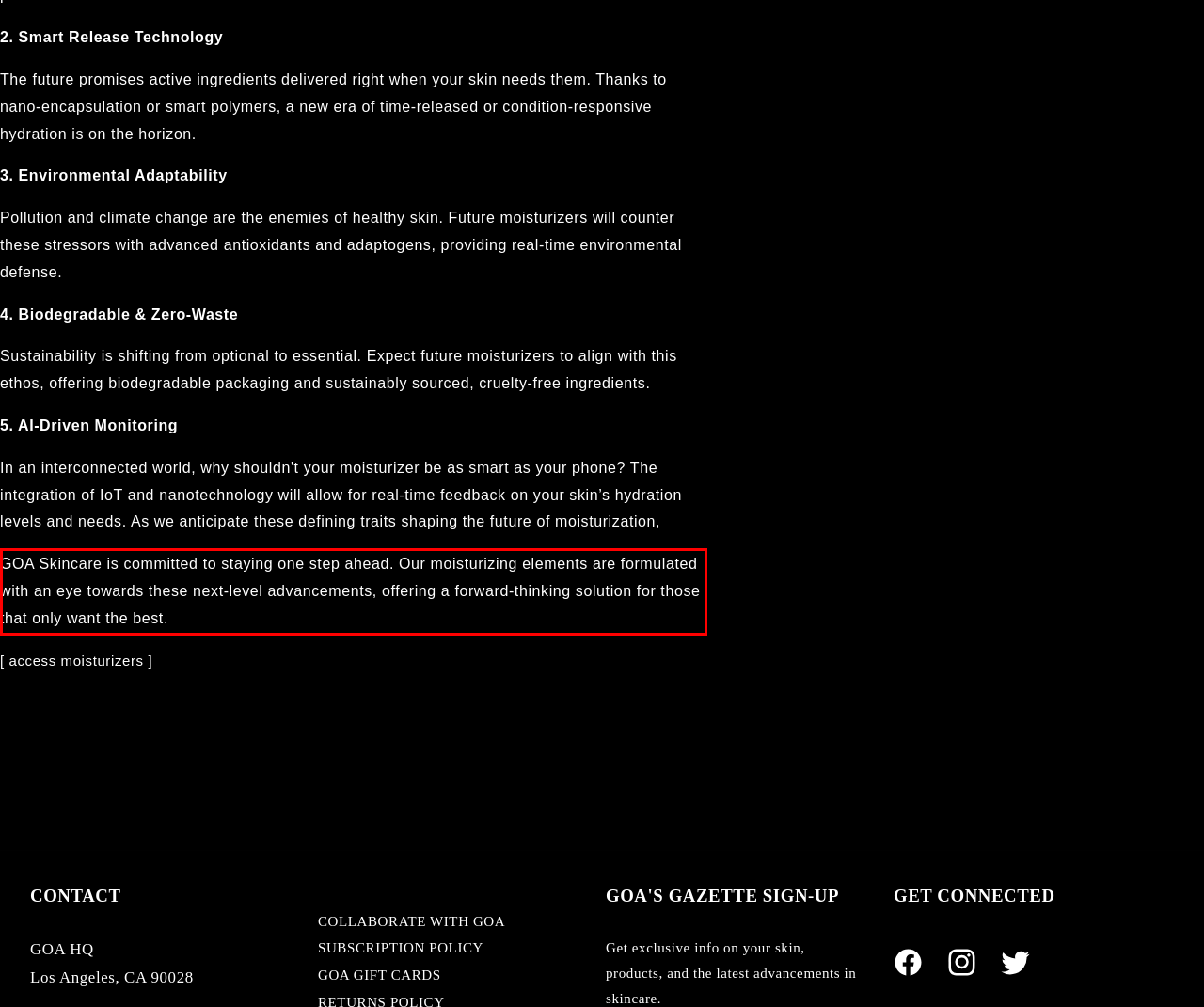Please examine the webpage screenshot and extract the text within the red bounding box using OCR.

GOA Skincare is committed to staying one step ahead. Our moisturizing elements are formulated with an eye towards these next-level advancements, offering a forward-thinking solution for those that only want the best.